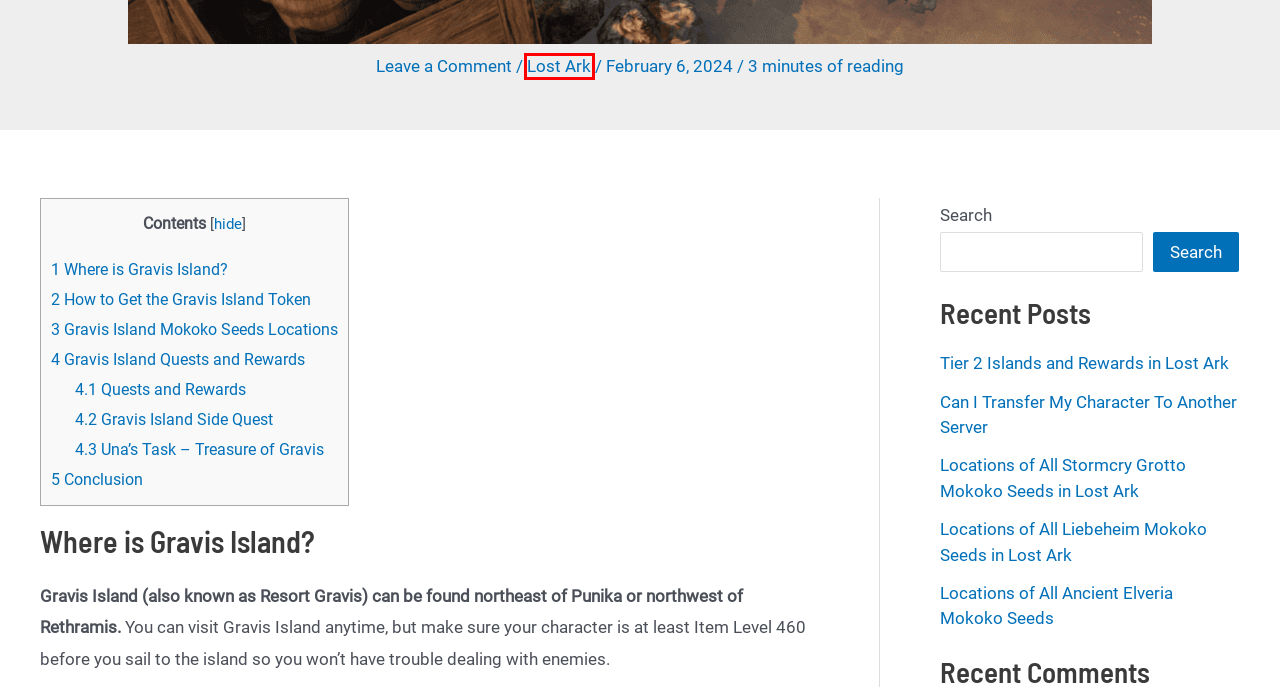Examine the screenshot of a webpage with a red bounding box around a UI element. Your task is to identify the webpage description that best corresponds to the new webpage after clicking the specified element. The given options are:
A. Locations of All Stormcry Grotto Mokoko Seeds in Lost Ark - Chart X Games
B. Archive - Chart X Games
C. Locations of All Liebeheim Mokoko Seeds in Lost Ark - Chart X Games
D. How to Get the Walpurgis Island Token in Lost Ark - Chart X Games
E. Can I Transfer My Character To Another Server - Chart X Games
F. Lost Ark - Chart X Games
G. Locations of All Ancient Elveria Mokoko Seeds - Chart X Games
H. Tier 2 Islands and Rewards in Lost Ark - Chart X Games

F